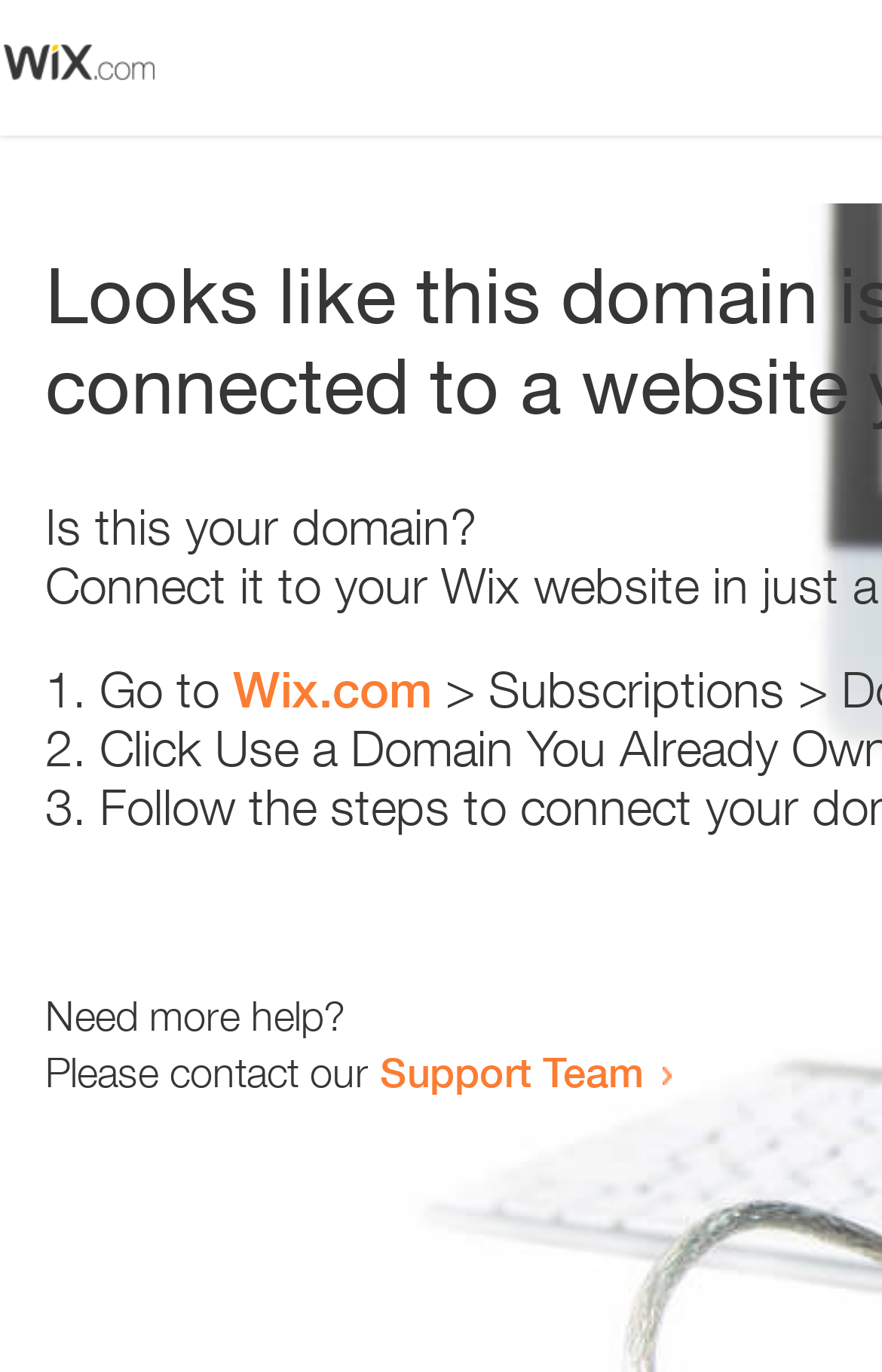Please determine the headline of the webpage and provide its content.

Looks like this domain isn't
connected to a website yet